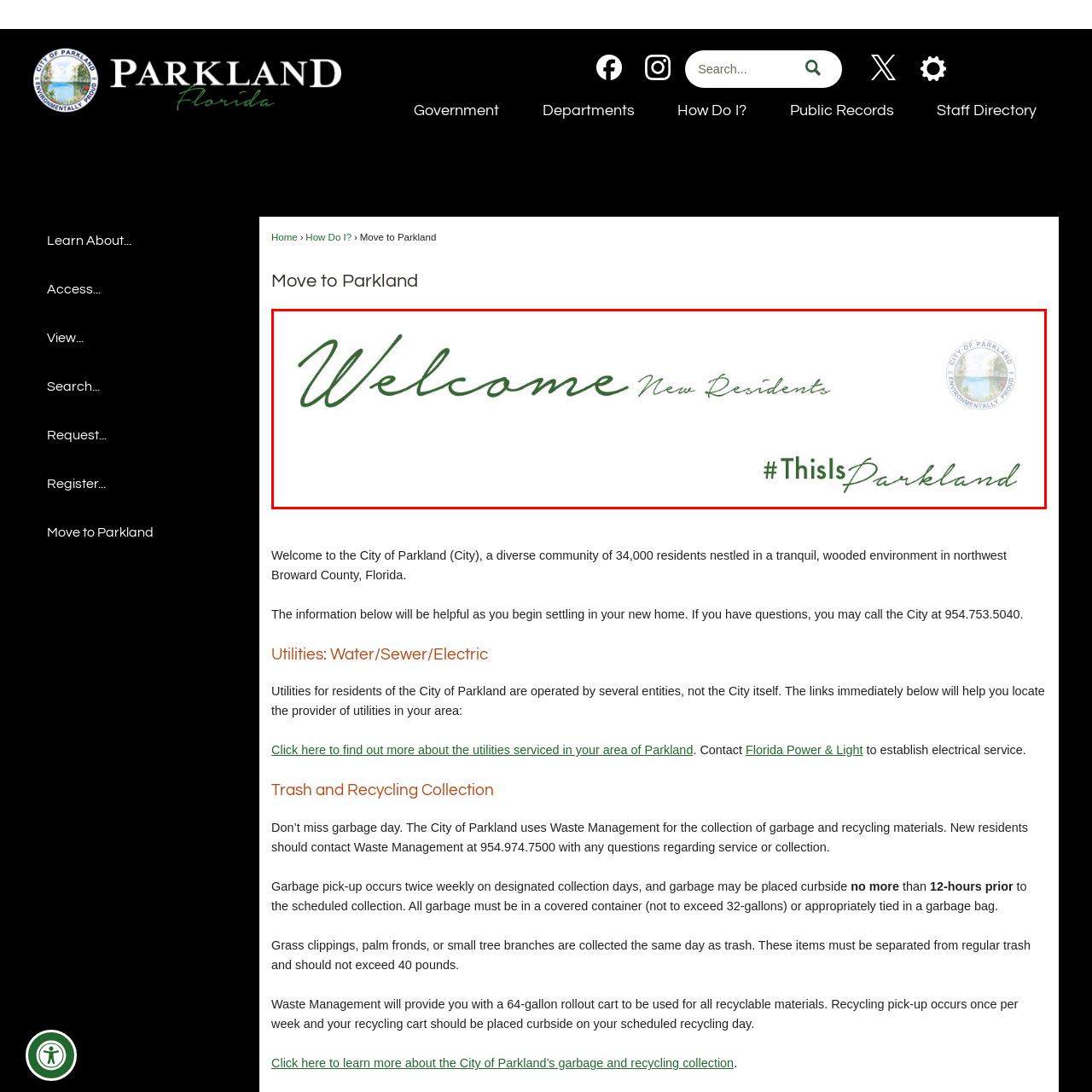Offer an in-depth description of the picture located within the red frame.

The image features a warm and inviting banner designed to welcome new residents to Parkland, Florida. In elegant, flowing green typography, the word "Welcome" is prominently displayed, followed by the phrase "New Residents," emphasizing the friendly atmosphere of the community. Along the bottom, the hashtag "#ThisIsParkland" encapsulates community spirit and engagement, inviting newcomers to connect and share their experiences. Additionally, the city seal appears in the top right corner, reinforcing the official nature of this welcome message and highlighting Parkland's commitment to creating a welcoming environment for all its residents. This image serves as a heartfelt introduction to the city, reflecting its charm and sense of community.